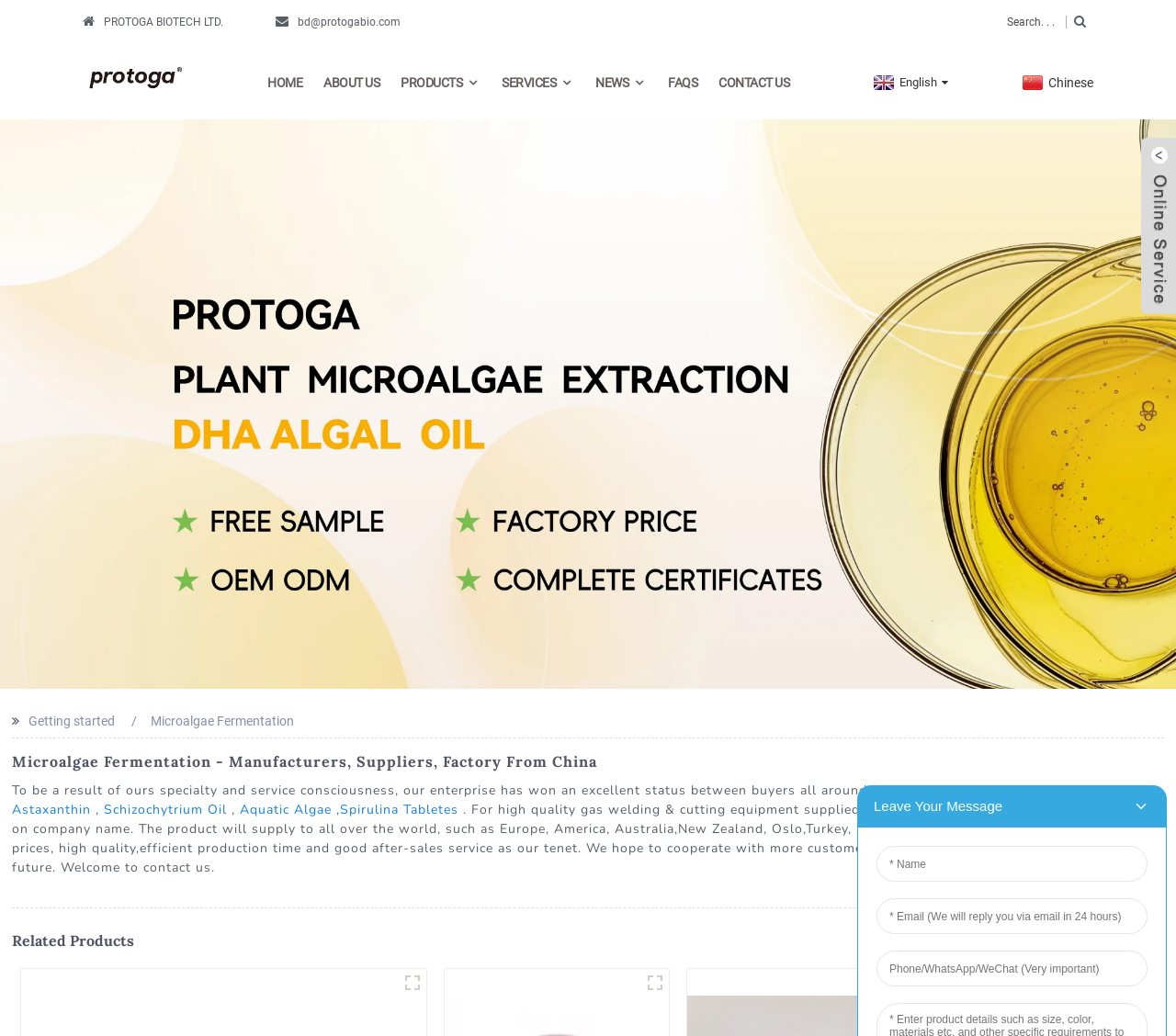Highlight the bounding box coordinates of the region I should click on to meet the following instruction: "Switch to English".

[0.739, 0.073, 0.806, 0.086]